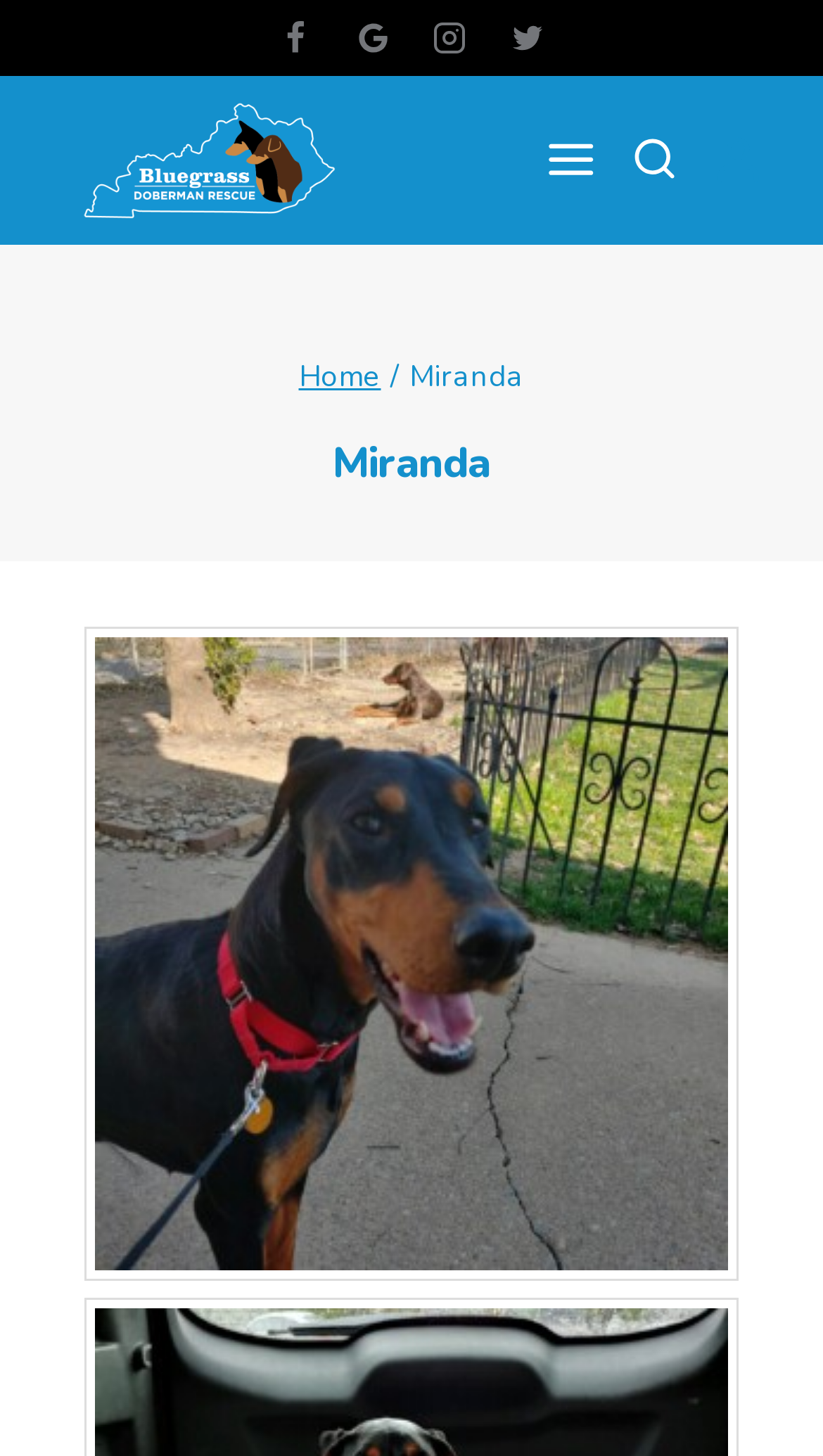Describe in detail what you see on the webpage.

The webpage is about Miranda, a Bluegrass Doberman Rescue. At the top, there are four social media links, namely Facebook, Google Reviews, Instagram, and Twitter, each accompanied by its respective icon. These links are positioned horizontally, with Facebook on the left and Twitter on the right.

Below the social media links, there is a prominent link to Bluegrass Doberman Rescue, accompanied by an image related to Doberman rescue in Louisville, Kentucky. This link is positioned on the left side of the page.

On the right side of the page, there are three buttons: Open menu, View Search Form, and Account. The Account button has an accompanying icon.

The main content of the page is divided into two sections. The top section has a header with breadcrumbs, showing the navigation path from Home to Miranda. Below the breadcrumbs, there is a heading that reads "Miranda".

The bottom section of the main content features a large figure that takes up most of the page's width. The figure contains a link and an image, but the details of the image are not specified.